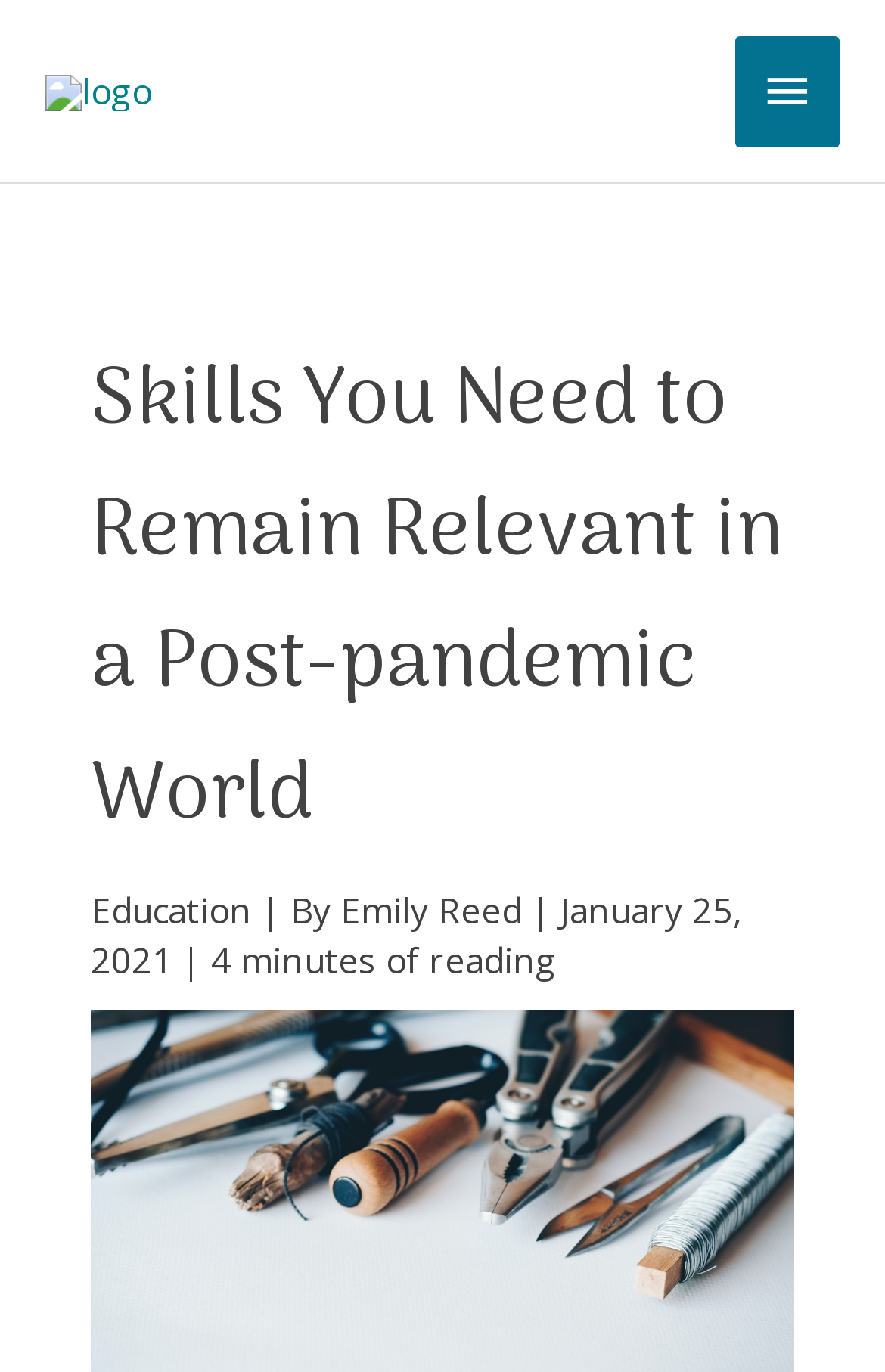What is the category of the article? Please answer the question using a single word or phrase based on the image.

Education